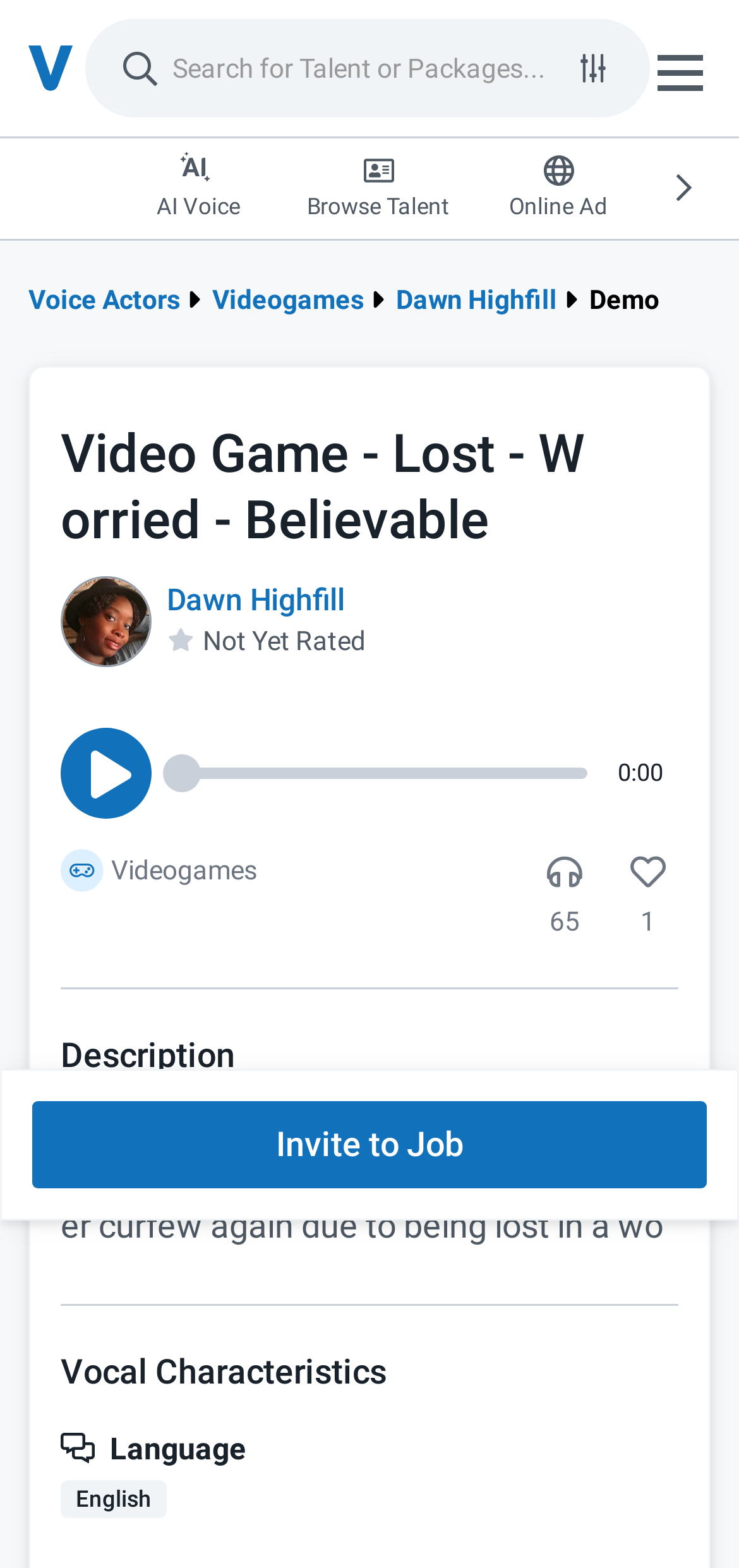Describe every aspect of the webpage comprehensively.

This webpage appears to be a profile page for a voice actor, Dawn Highfill, specializing in videogame characters. At the top left, there is a link to the "Voices home page" accompanied by a small image. Next to it, there is a search bar with an advanced search button and a magnifying glass icon. On the top right, there is a menu button.

Below the top navigation, there are three main sections. The first section has three links: "AI Voice", "Browse Talent", and "Online Ad", each accompanied by a small image. The second section has a profile photo of Dawn Highfill, her name in a heading, and a link to her profile. Below her name, there is a "Not Yet Rated" label.

The third section is the main content area, which has a heading "Video Game - Lost - Worried - Believable" and a description of the character Dawn Highfill is portraying. The description is a paragraph of text that explains the character's situation and Dawn's approach to acting. Below the description, there are several headings, including "Vocal Characteristics" and "Language", with the language specified as English.

On the right side of the main content area, there is a timer displaying "0:00" and a button to "Invite to Job". There are also several small images scattered throughout the page, likely icons or decorative elements. Overall, the page has a clean and organized layout, with clear headings and concise text.